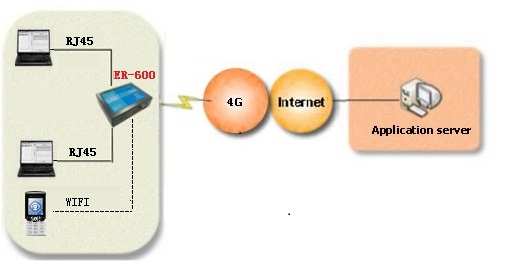How does the mobile device connect to the ER-600?
Please answer the question as detailed as possible based on the image.

The caption states that the mobile device connects wirelessly through WiFi, showcasing the versatility of the ER-600 in supporting both wired and wireless connections.